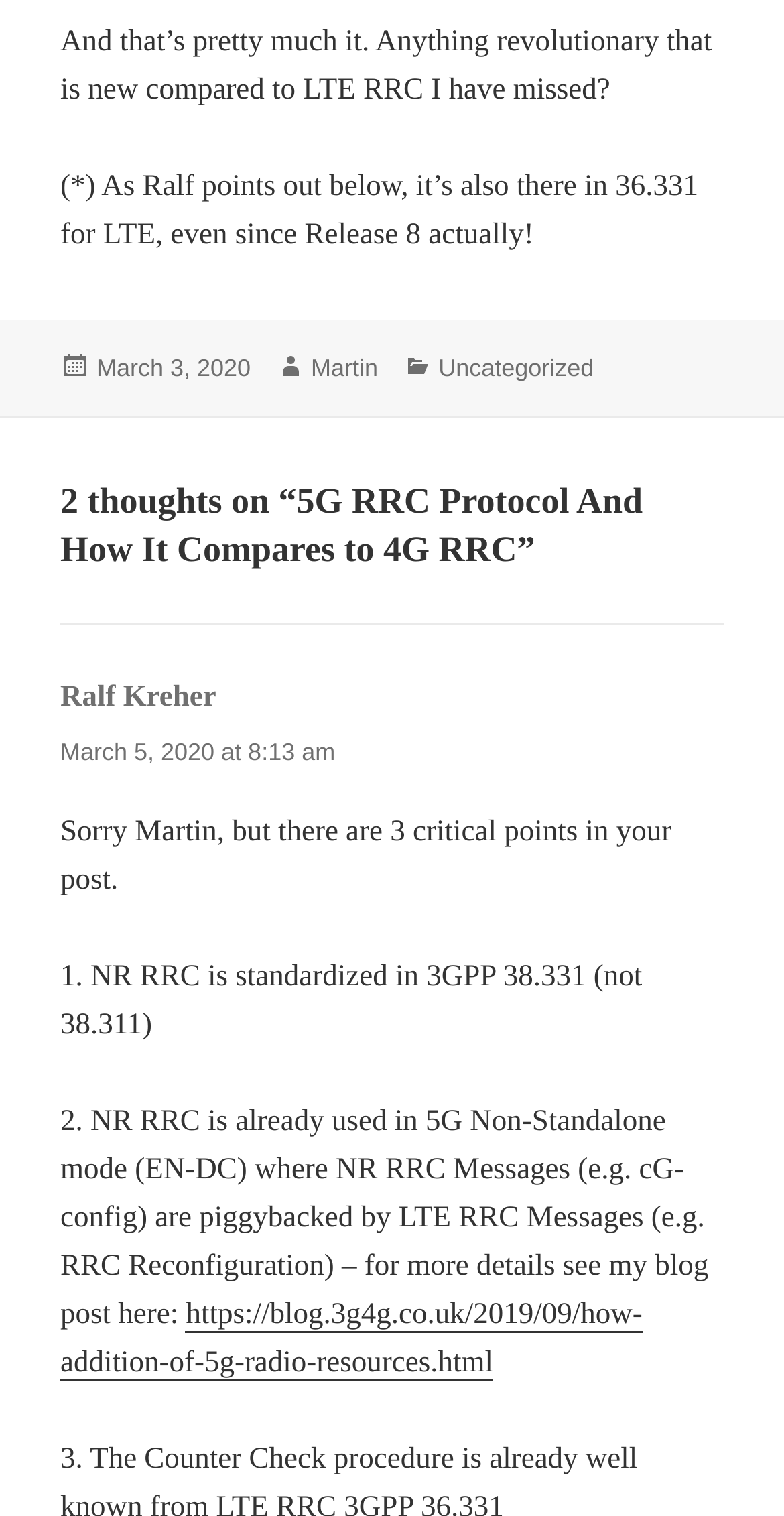Who is the author of the post?
Please provide a comprehensive answer to the question based on the webpage screenshot.

I found the author's name by looking at the footer section of the webpage, where it says 'Author' followed by the name 'Martin'.